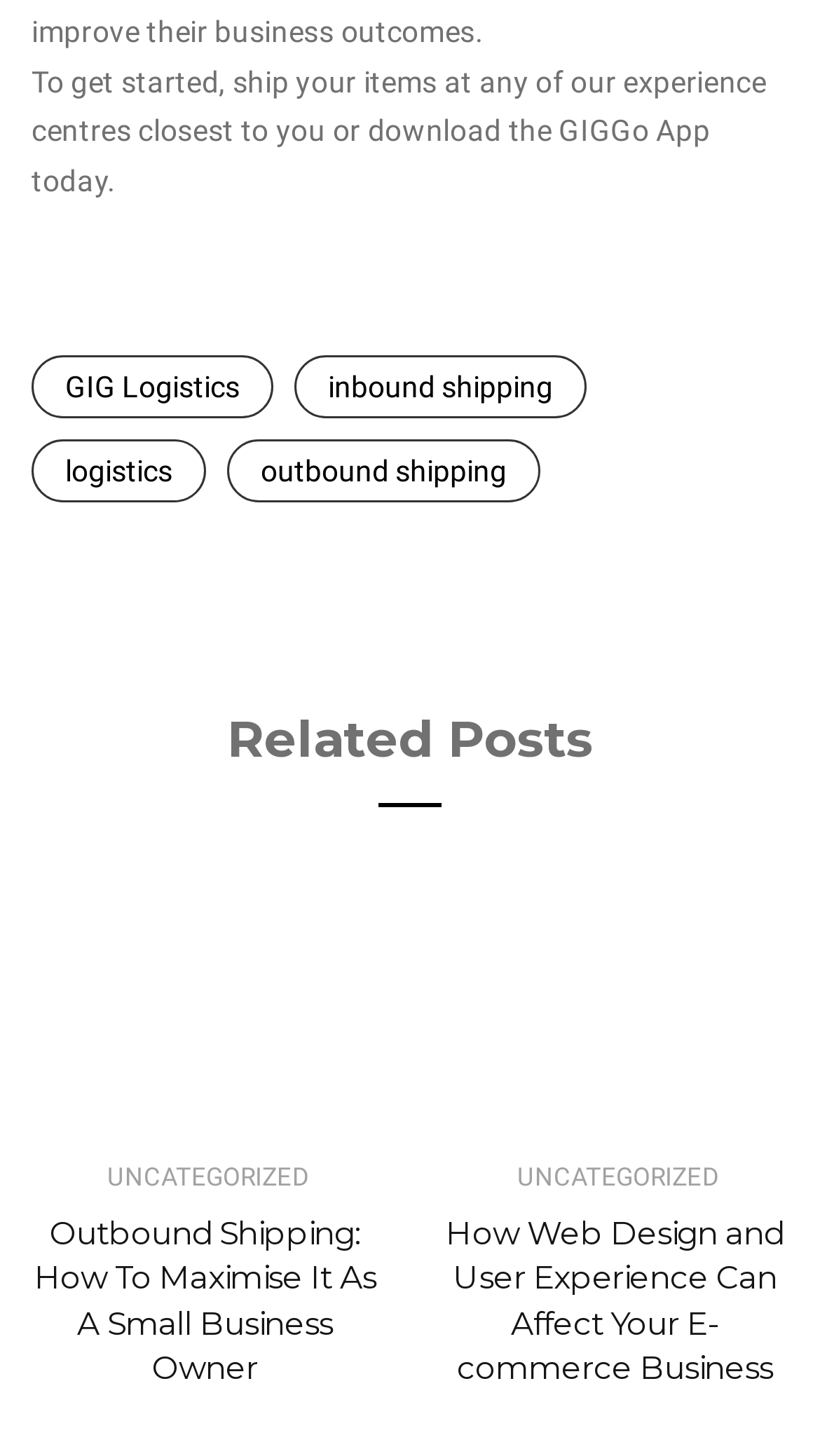What is the purpose of the links with the text 'GIG Logistics' and 'logistics'?
Based on the image, answer the question with a single word or brief phrase.

Provide information about logistics